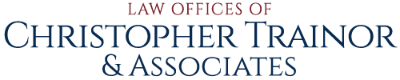Please examine the image and answer the question with a detailed explanation:
What type of font is used for 'CHRISTOPHER TRAINOR'?

Upon examining the logo, I observed that the phrase 'CHRISTOPHER TRAINOR' is emphasized in a larger, bold typeface, which suggests importance and prominence in the firm's name.